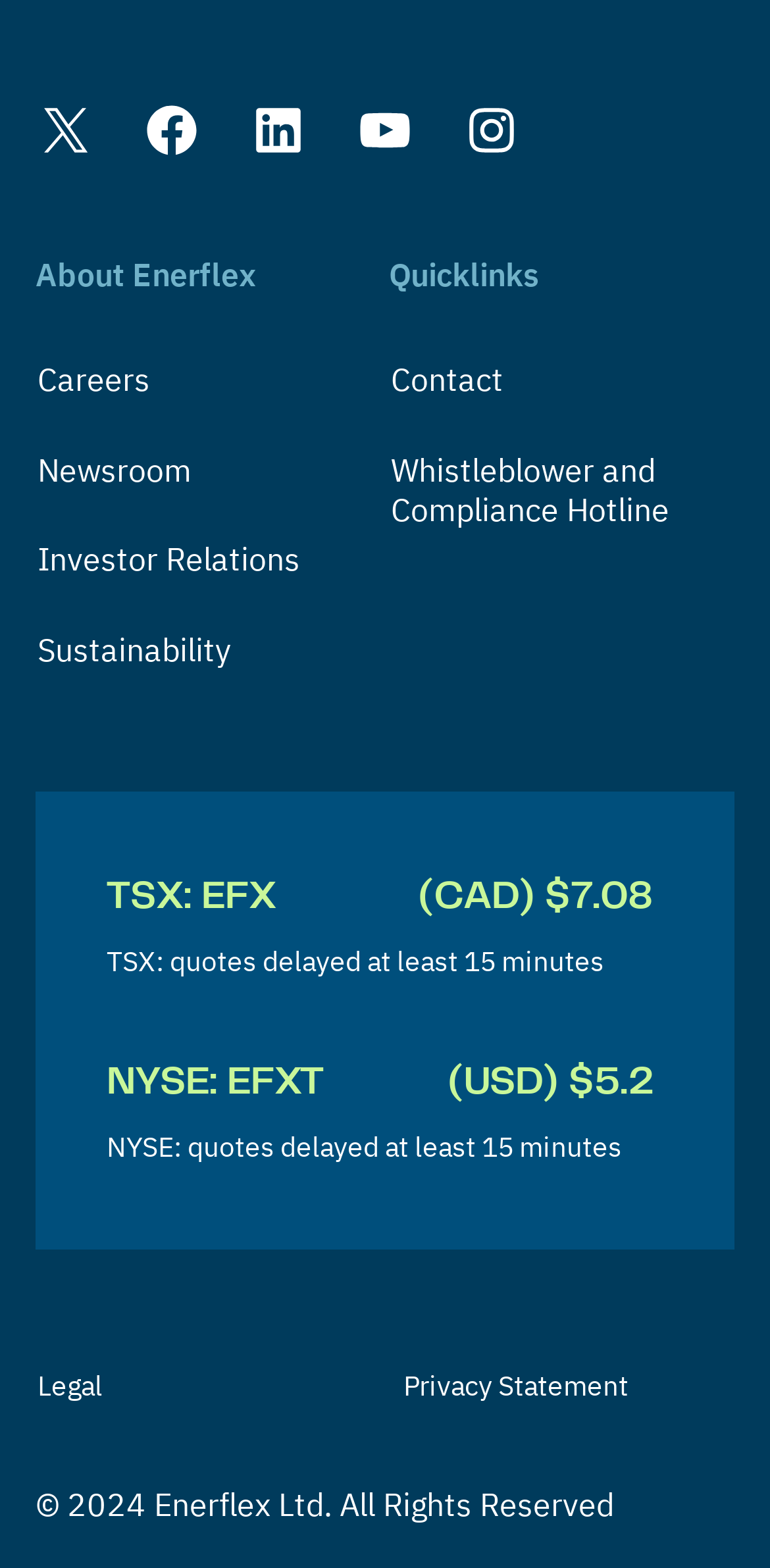Could you determine the bounding box coordinates of the clickable element to complete the instruction: "Contact Enerflex"? Provide the coordinates as four float numbers between 0 and 1, i.e., [left, top, right, bottom].

[0.505, 0.213, 0.656, 0.271]